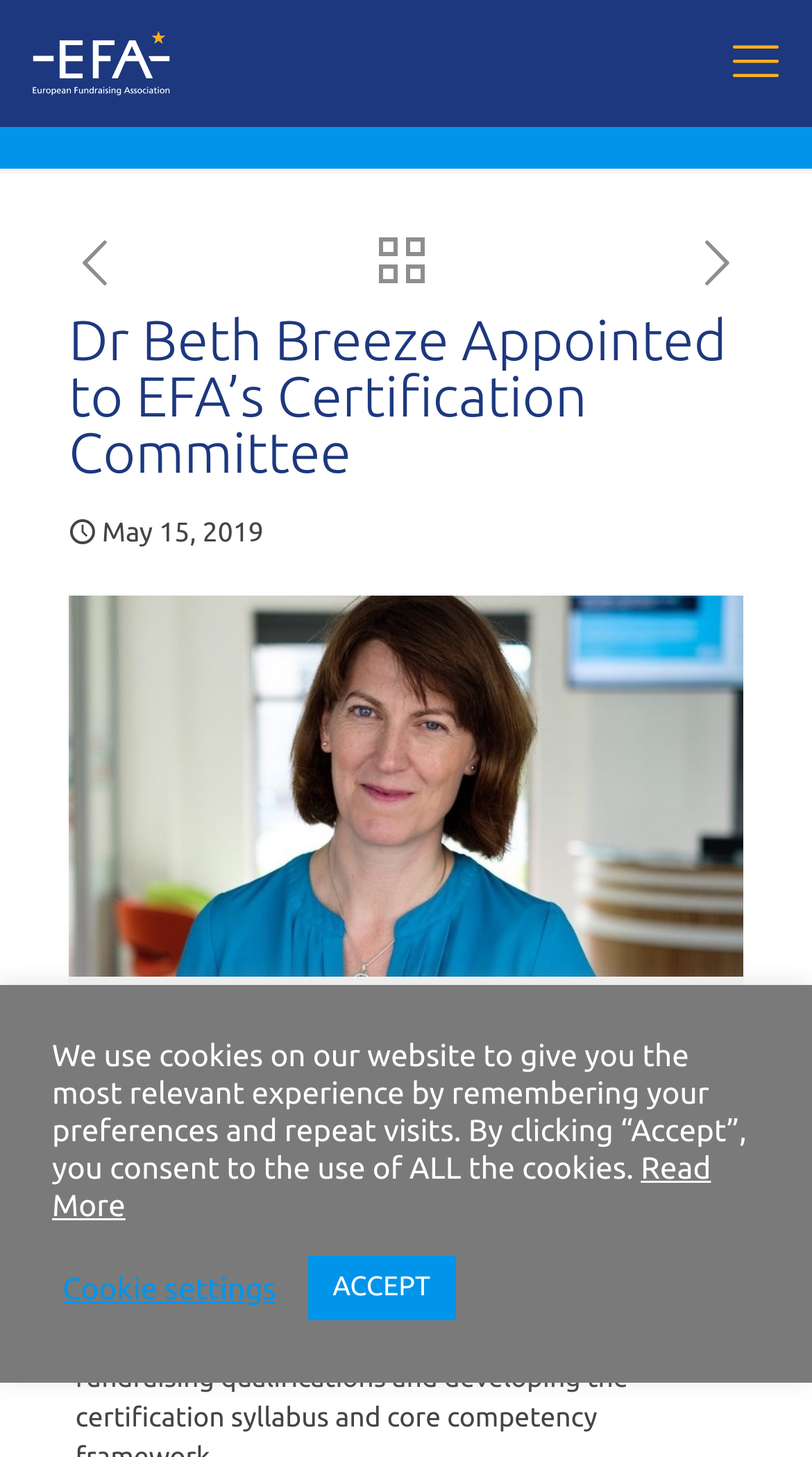Please answer the following query using a single word or phrase: 
When was the article published?

May 15, 2019